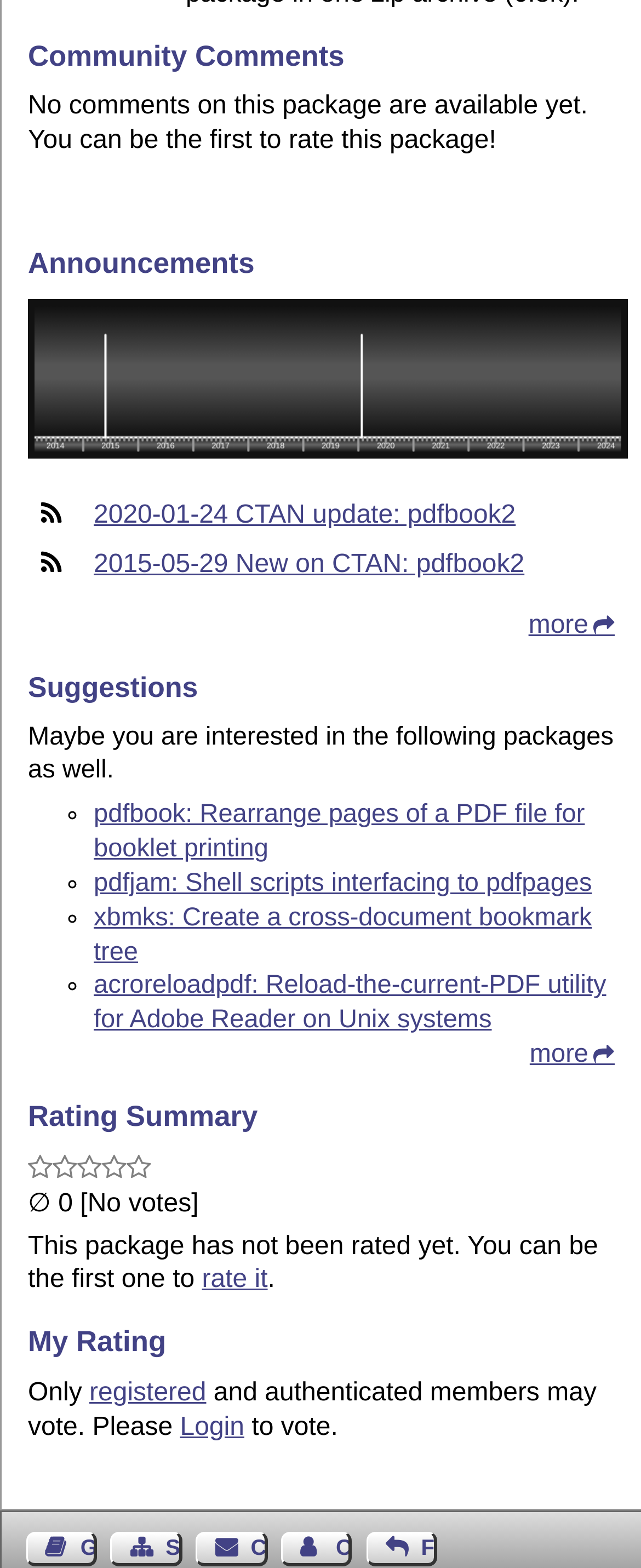Determine the bounding box coordinates of the target area to click to execute the following instruction: "Rate this package."

[0.315, 0.808, 0.418, 0.825]